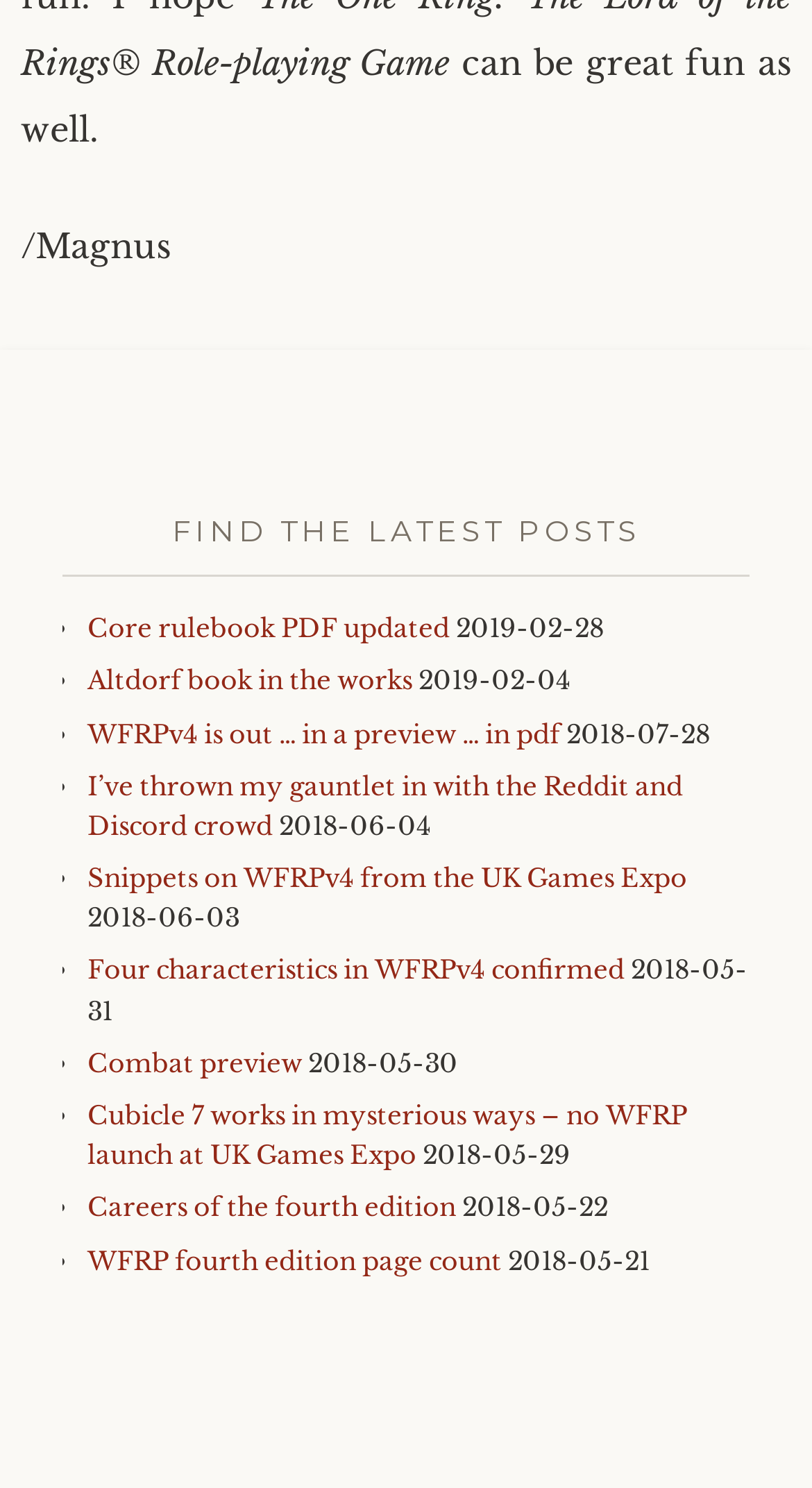Locate the UI element described by Four characteristics in WFRPv4 confirmed and provide its bounding box coordinates. Use the format (top-left x, top-left y, bottom-right x, bottom-right y) with all values as floating point numbers between 0 and 1.

[0.108, 0.642, 0.769, 0.663]